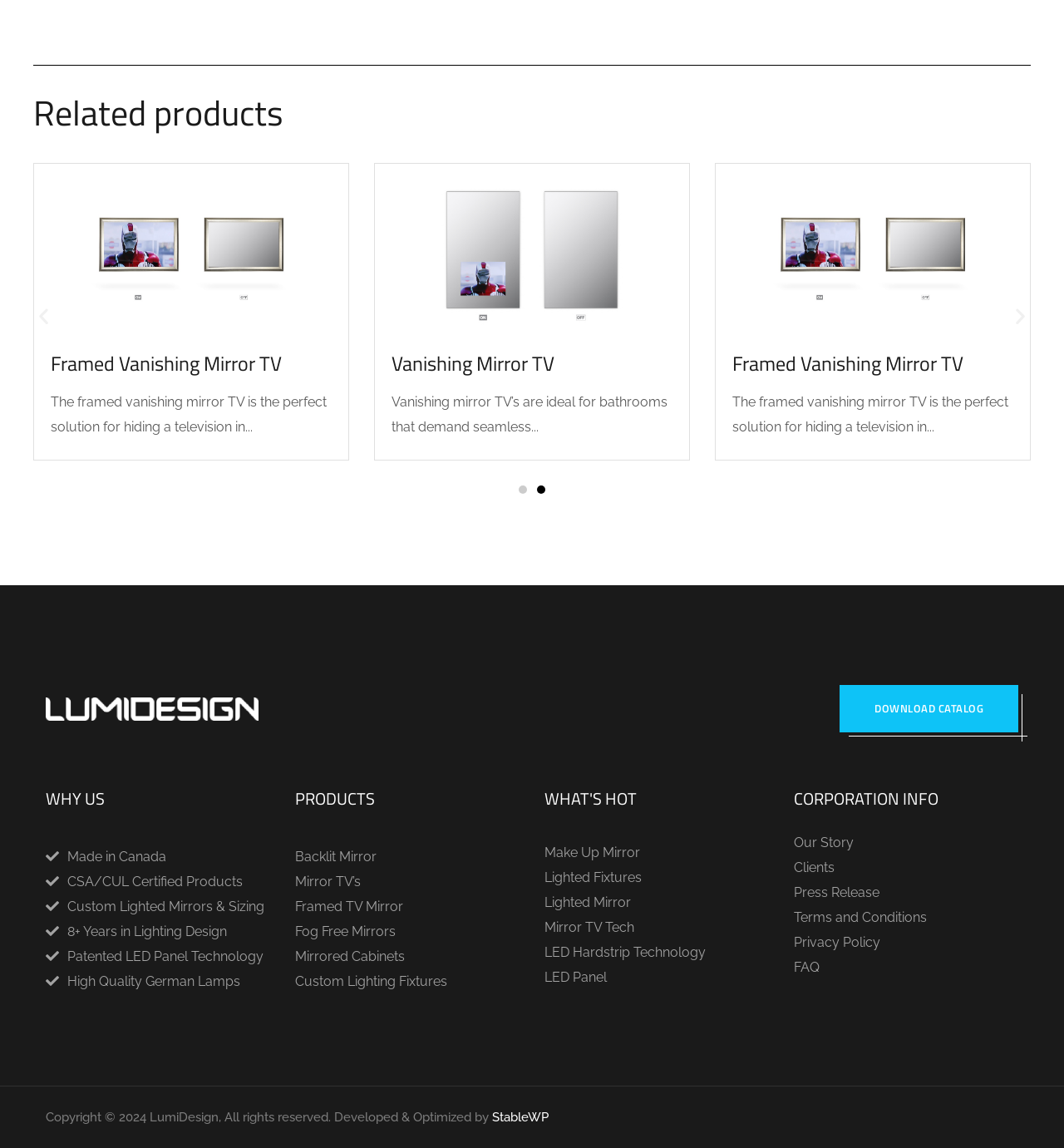What is the main product category?
Please answer the question with a detailed response using the information from the screenshot.

Based on the webpage, I can see that the main product category is mirrors and TVs, as there are multiple links and headings related to these products, such as 'Backlit Mirror', 'Mirror TV’s', 'Framed TV Mirror', and 'Vanishing Mirror TV'.